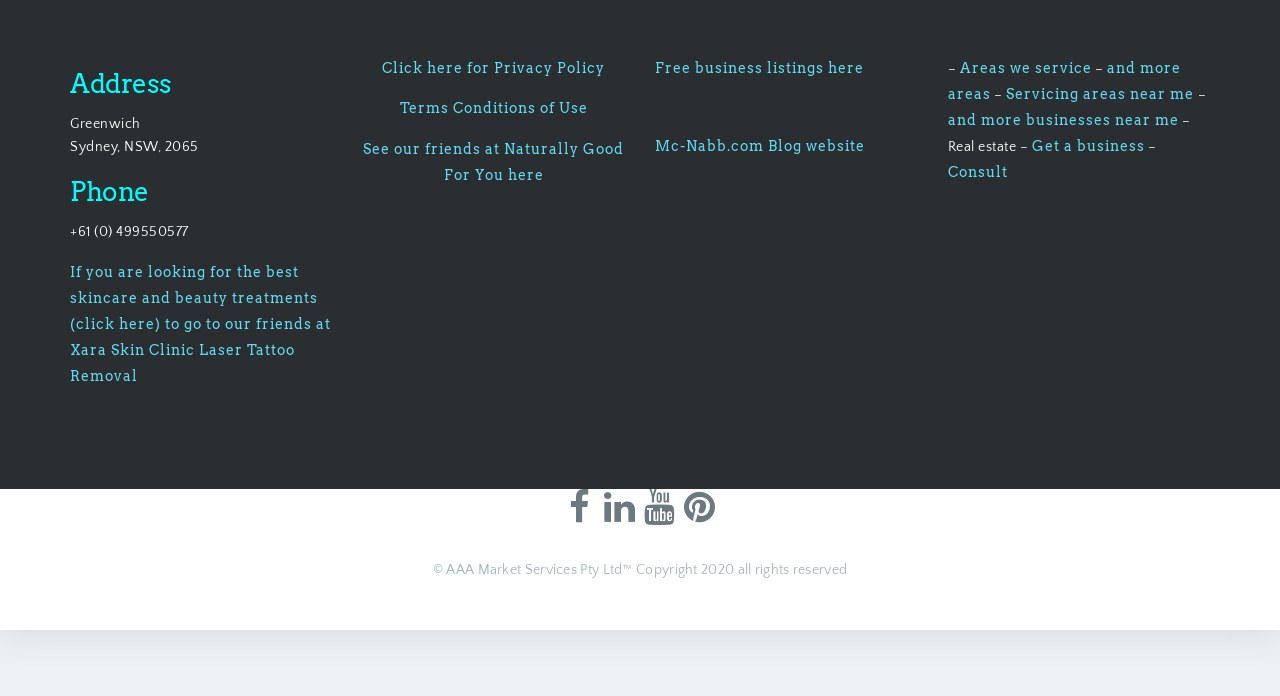Locate the bounding box coordinates for the element described below: "Mc-Nabb.com Blog website". The coordinates must be four float values between 0 and 1, formatted as [left, top, right, bottom].

[0.512, 0.198, 0.676, 0.221]